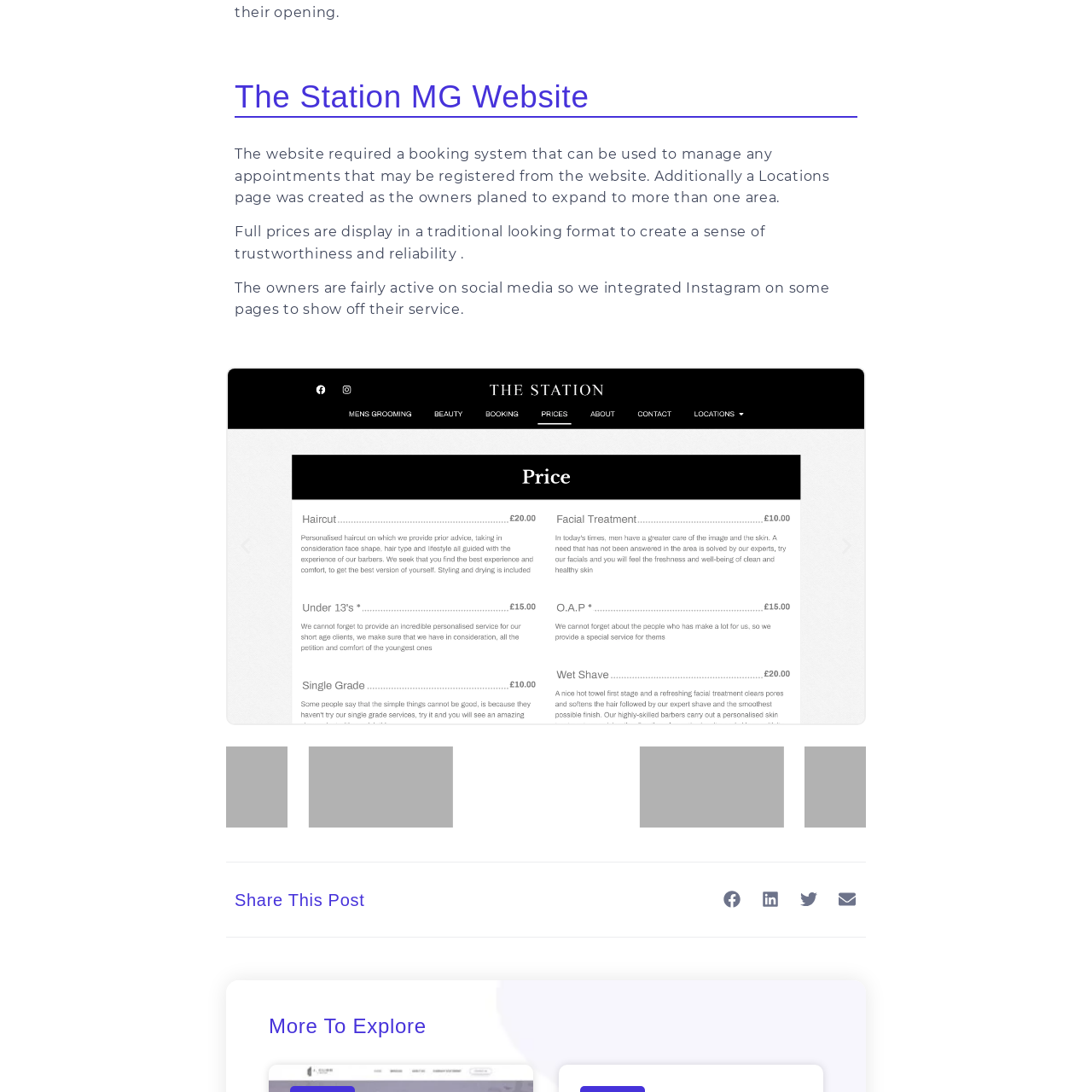How is this graphic presented on the website?
Please review the image inside the red bounding box and answer using a single word or phrase.

As part of a slideshow